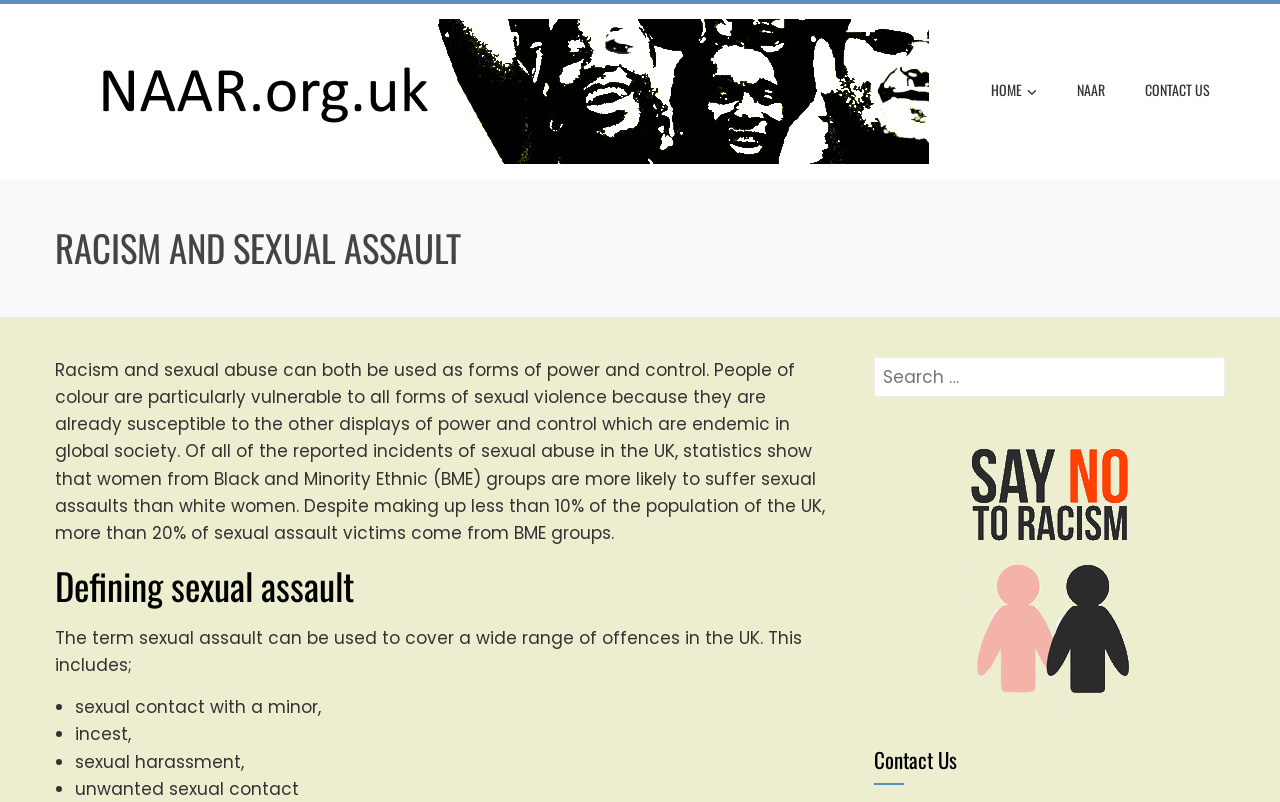Provide the bounding box coordinates for the specified HTML element described in this description: "Home". The coordinates should be four float numbers ranging from 0 to 1, in the format [left, top, right, bottom].

[0.762, 0.09, 0.822, 0.138]